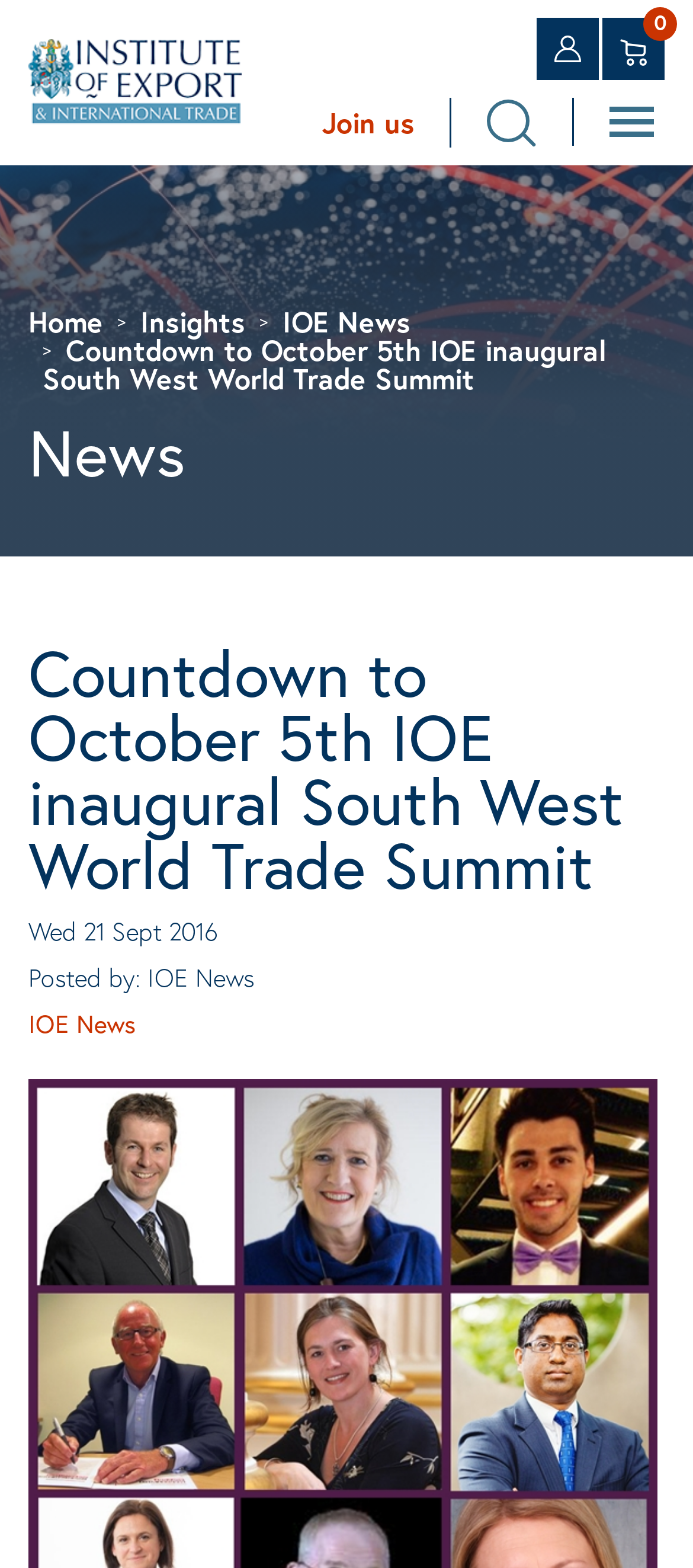Is there a search function on the page?
Look at the image and answer the question with a single word or phrase.

Yes